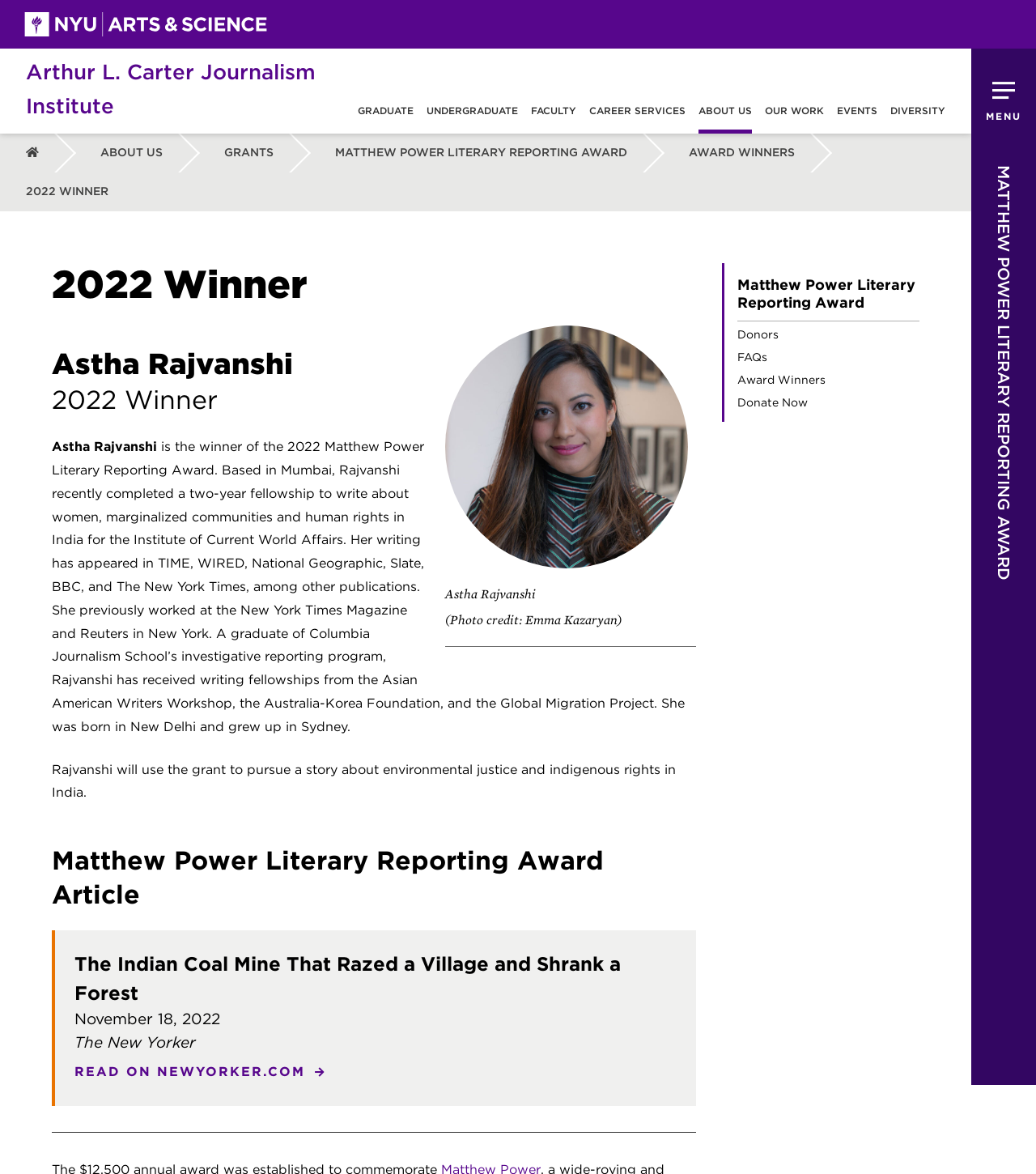Locate the bounding box coordinates of the clickable region to complete the following instruction: "read the article on The New Yorker."

[0.072, 0.905, 0.314, 0.926]